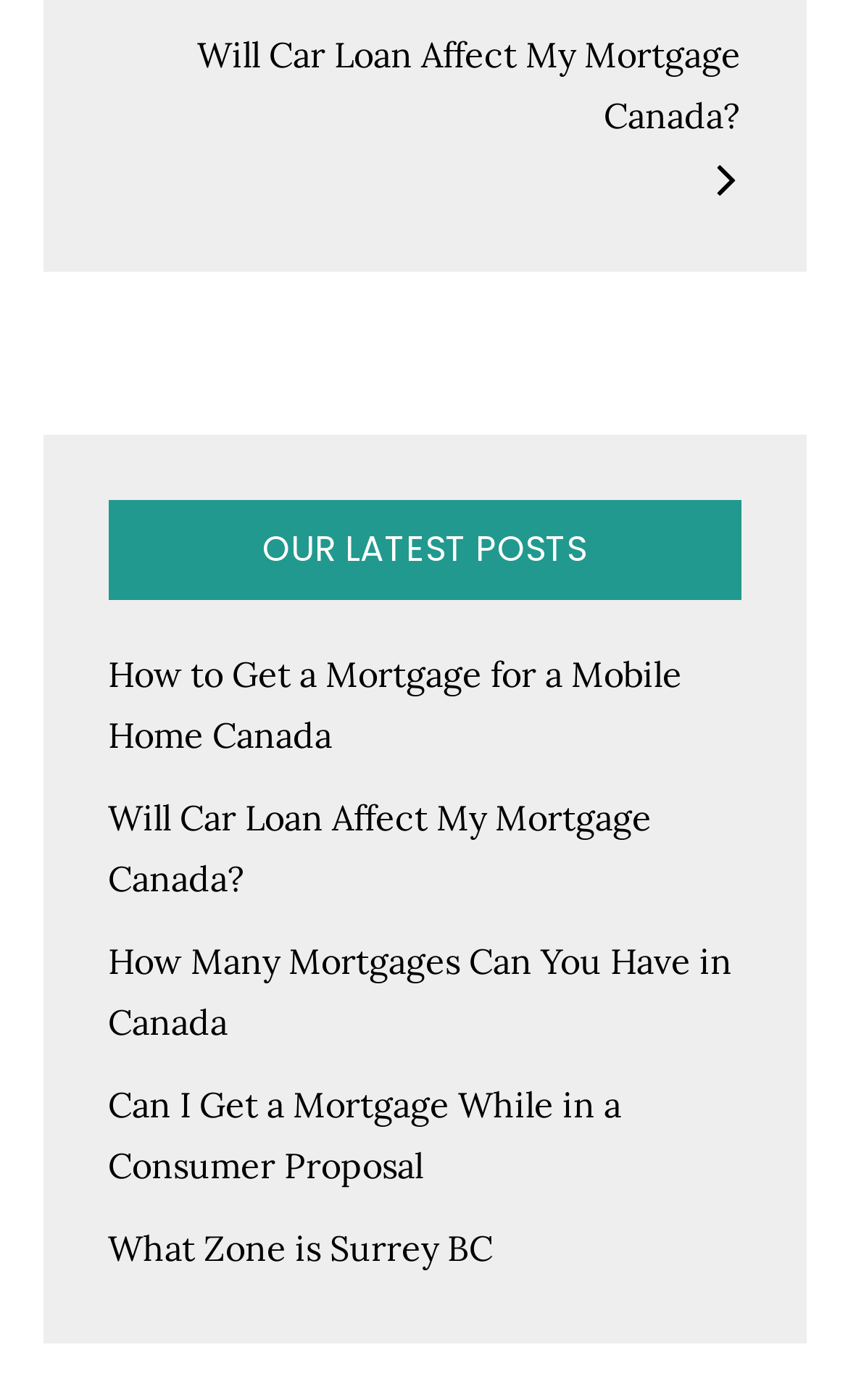How many posts are listed on this page?
Refer to the image and respond with a one-word or short-phrase answer.

6